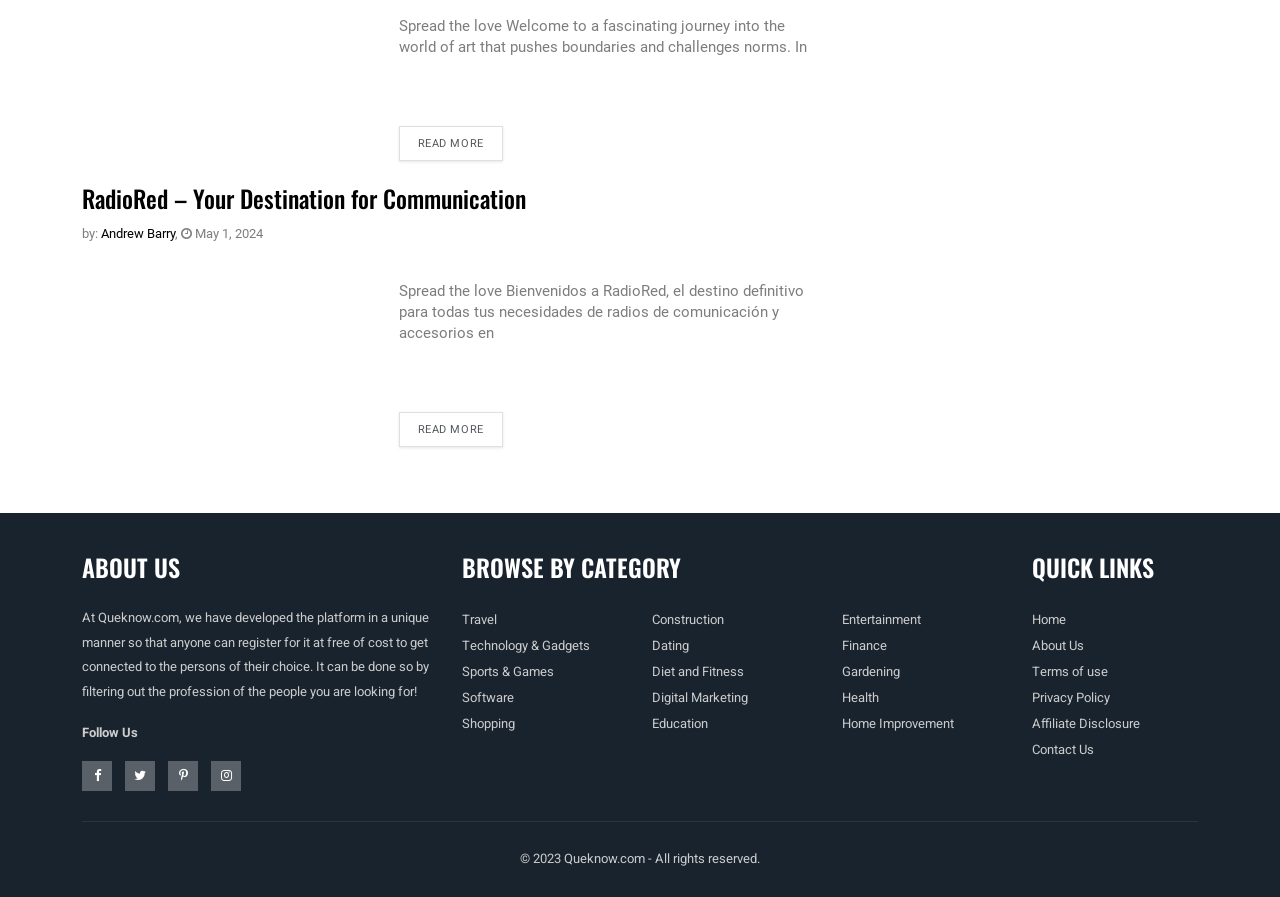Respond concisely with one word or phrase to the following query:
What categories can users browse by?

Multiple categories